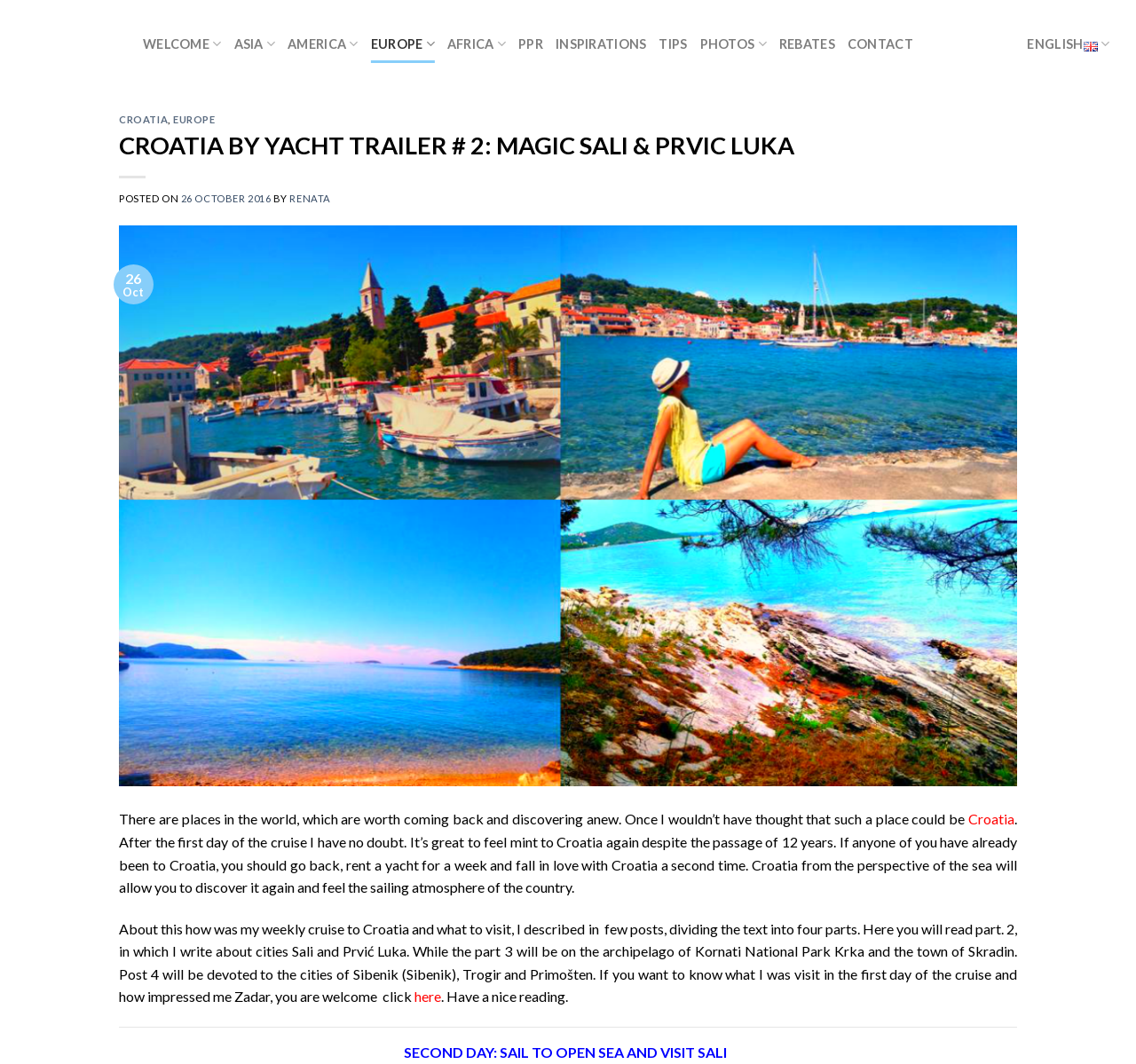Please determine the bounding box coordinates of the section I need to click to accomplish this instruction: "Read the post about CROATIA".

[0.105, 0.108, 0.895, 0.117]